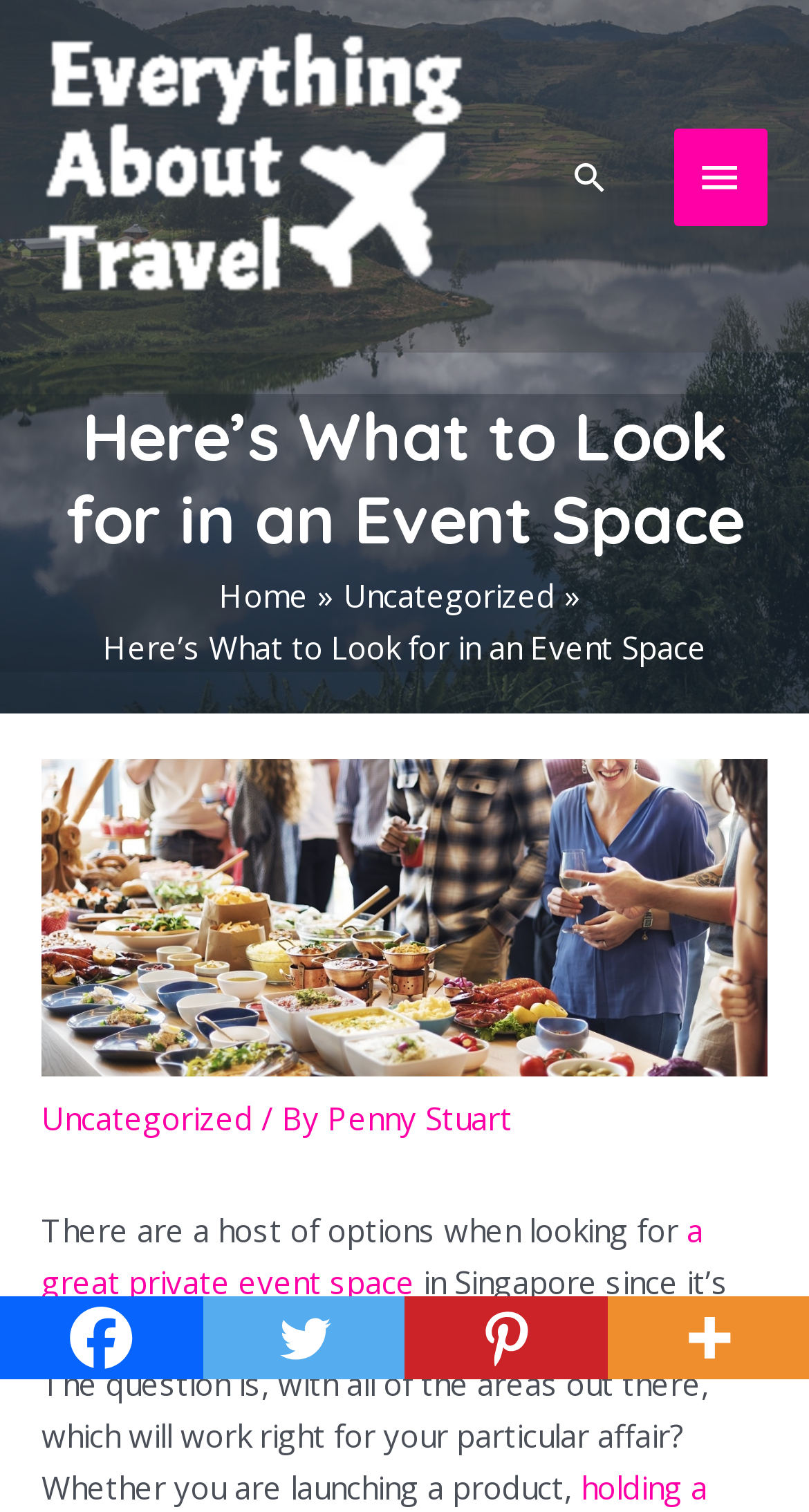Look at the image and answer the question in detail:
What is the title of the article?

I determined the title of the article by looking at the heading element with the text 'Here’s What to Look for in an Event Space' which is located at the top of the page.